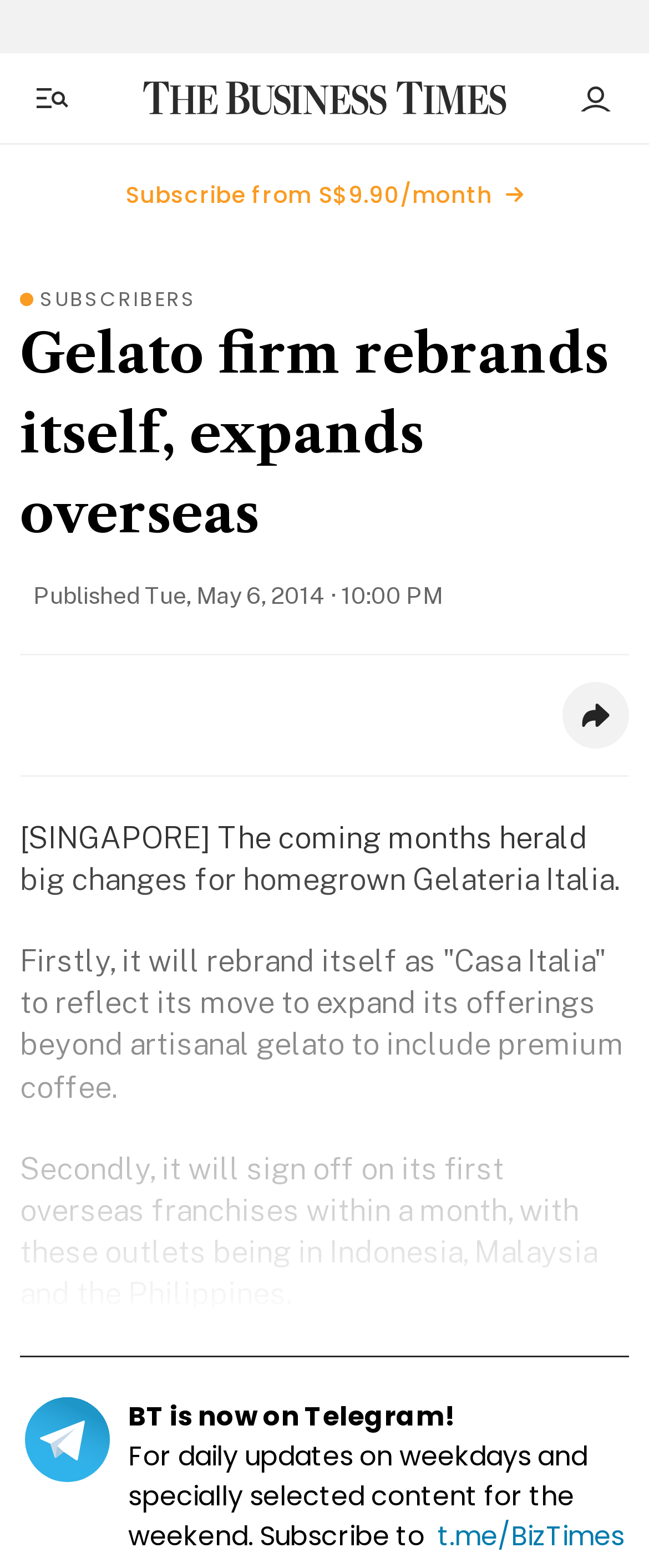Please respond in a single word or phrase: 
What is the name of the newspaper?

The Business Times